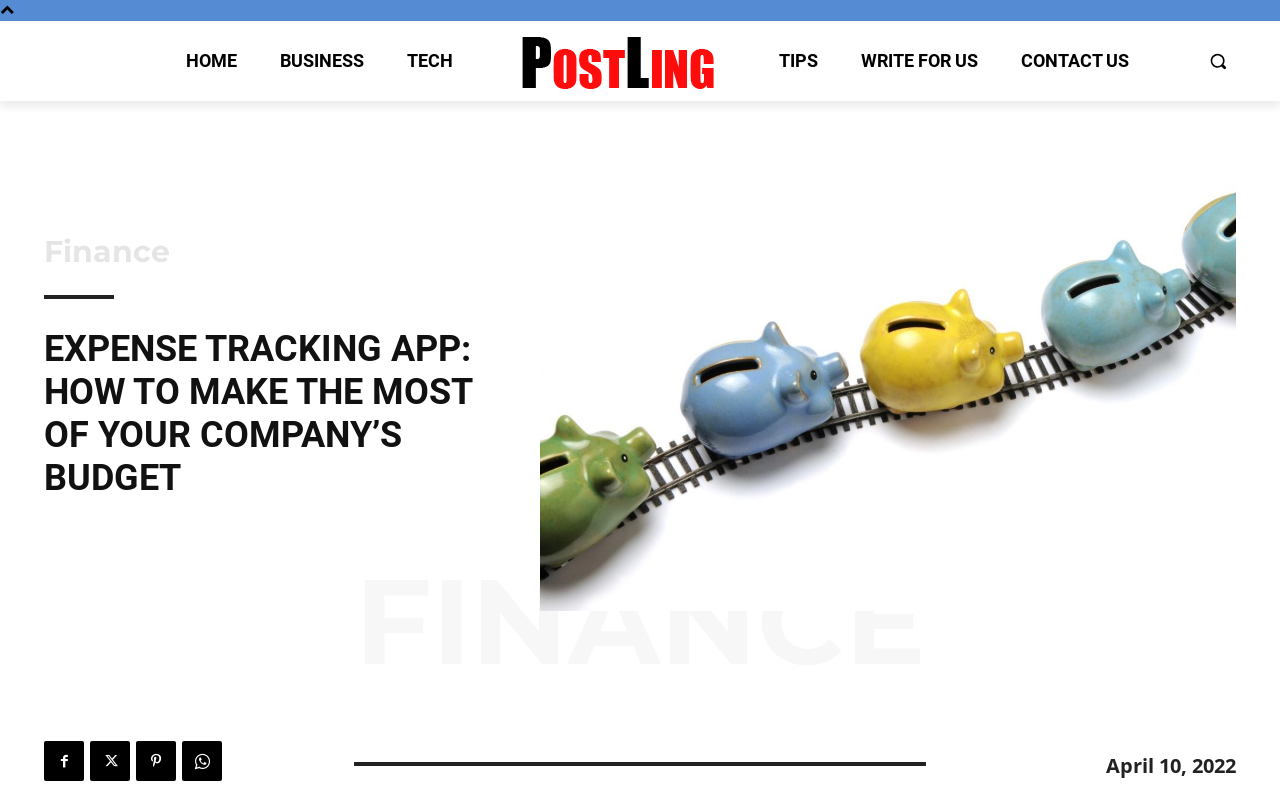Determine the bounding box coordinates of the clickable element necessary to fulfill the instruction: "click on HOME". Provide the coordinates as four float numbers within the 0 to 1 range, i.e., [left, top, right, bottom].

[0.134, 0.026, 0.196, 0.126]